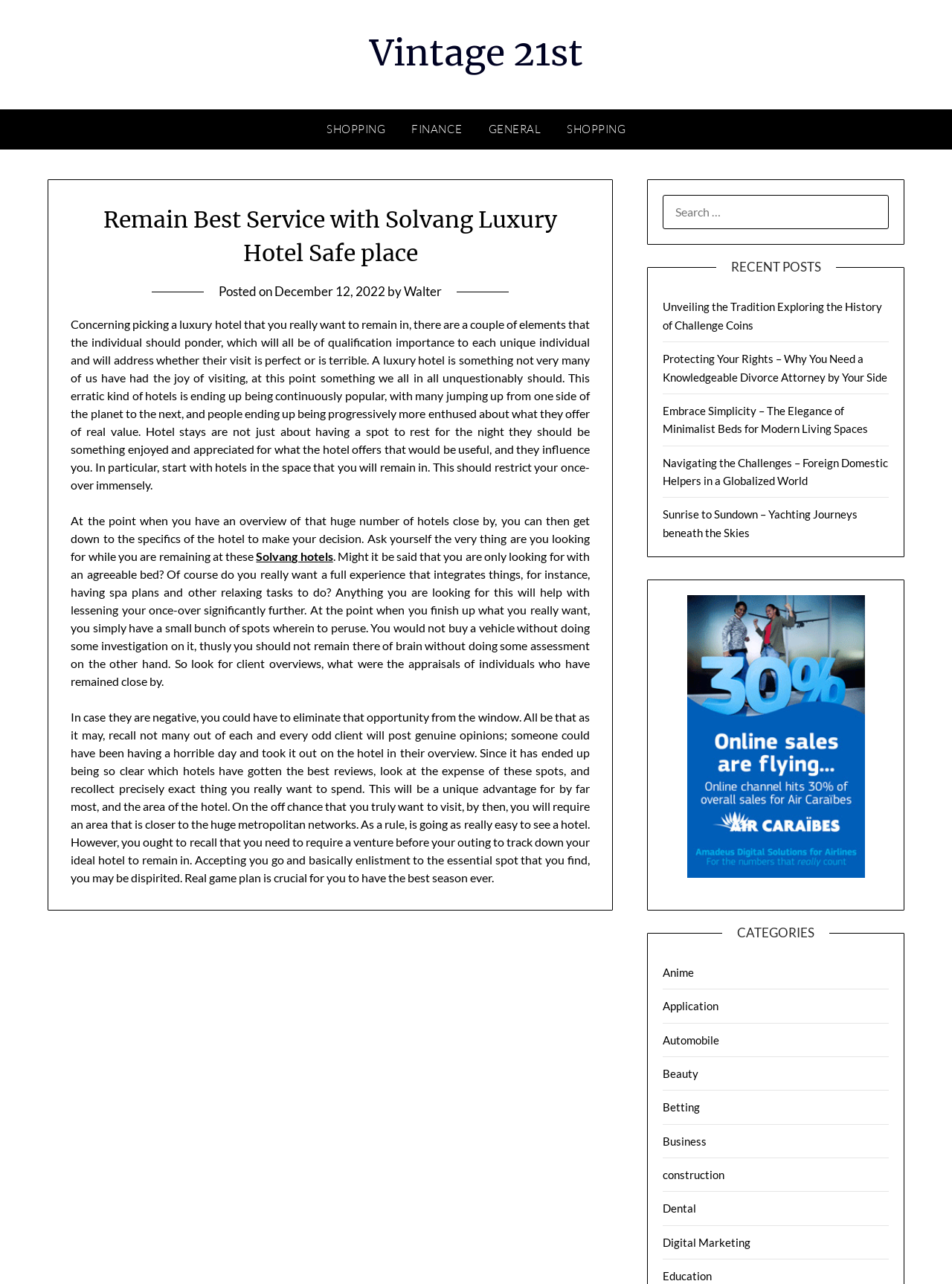How many links are there in the 'CATEGORIES' section?
Answer with a single word or short phrase according to what you see in the image.

14